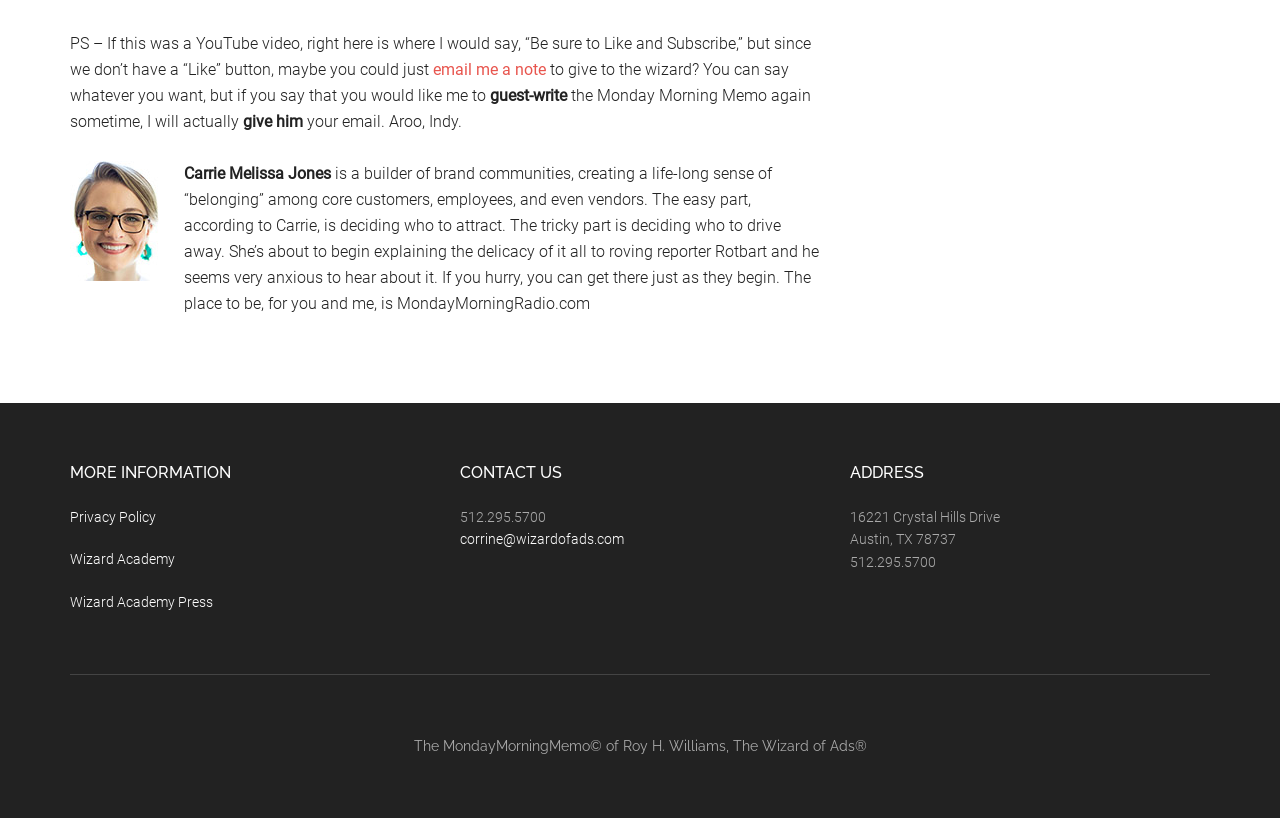What is the website for Monday Morning Radio?
Using the visual information from the image, give a one-word or short-phrase answer.

MondayMorningRadio.com